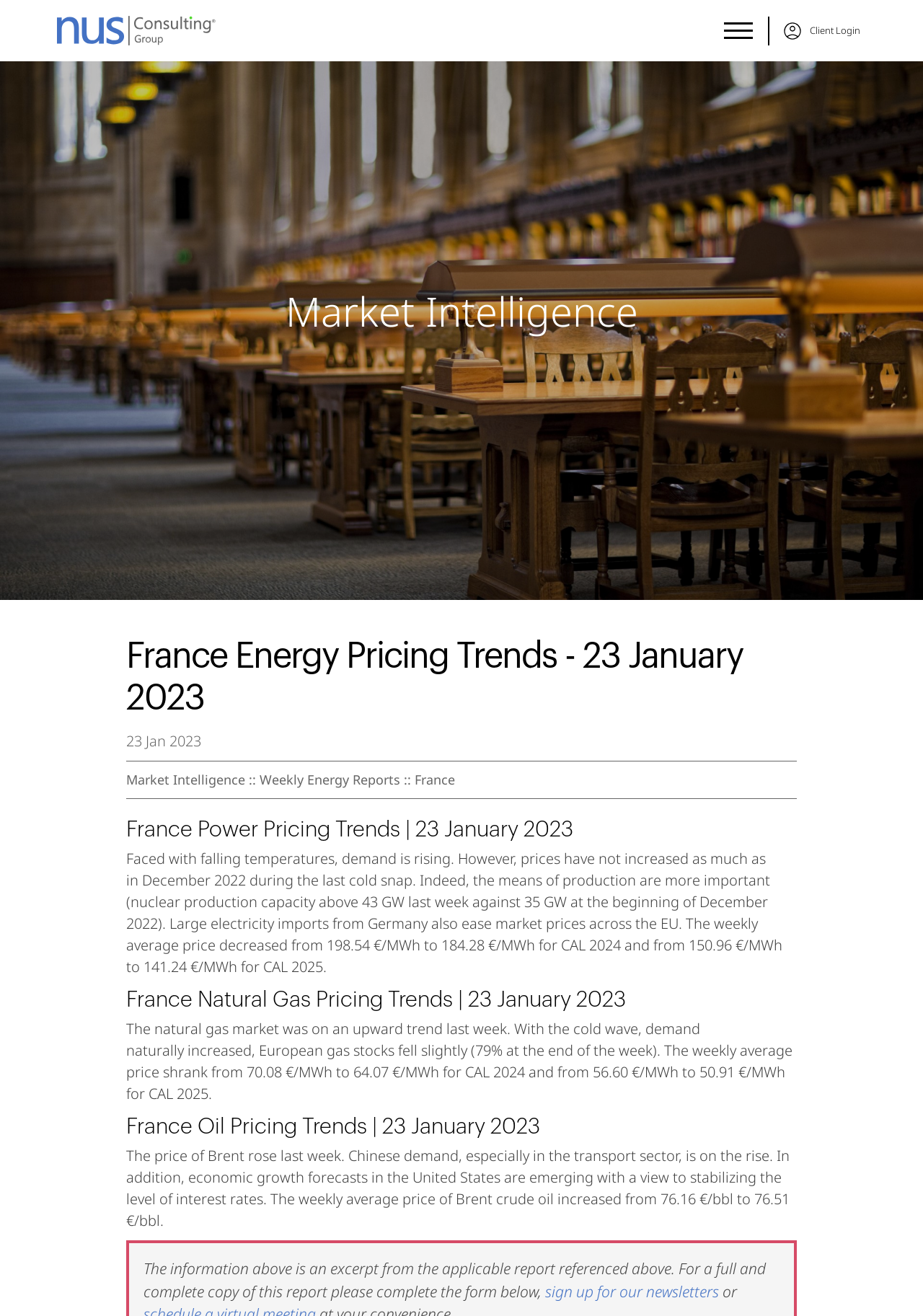Using the element description provided, determine the bounding box coordinates in the format (top-left x, top-left y, bottom-right x, bottom-right y). Ensure that all values are floating point numbers between 0 and 1. Element description: Client Login

[0.832, 0.012, 0.938, 0.034]